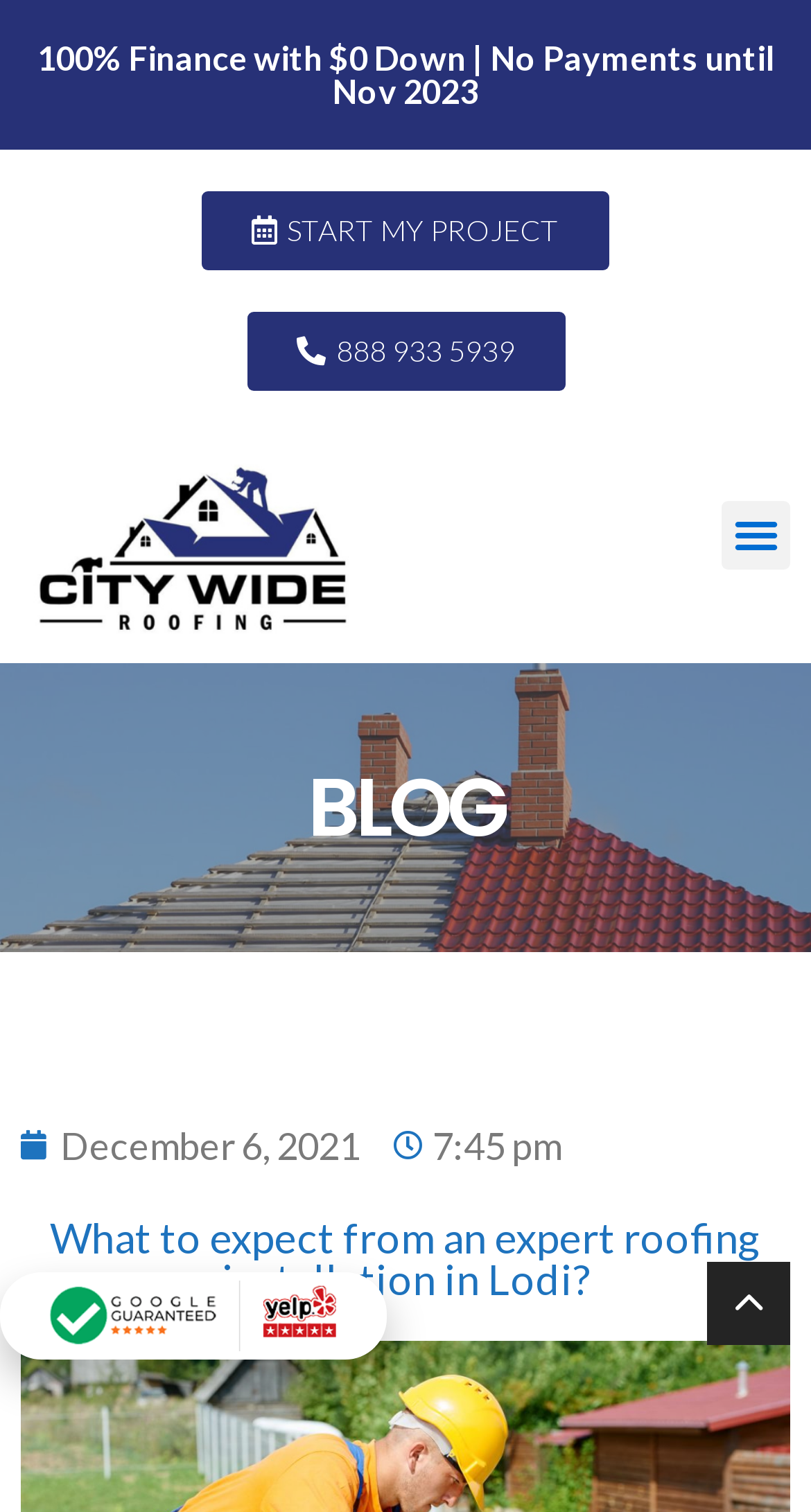What is the phone number to call for roofing installation?
Based on the screenshot, answer the question with a single word or phrase.

888 933 5939